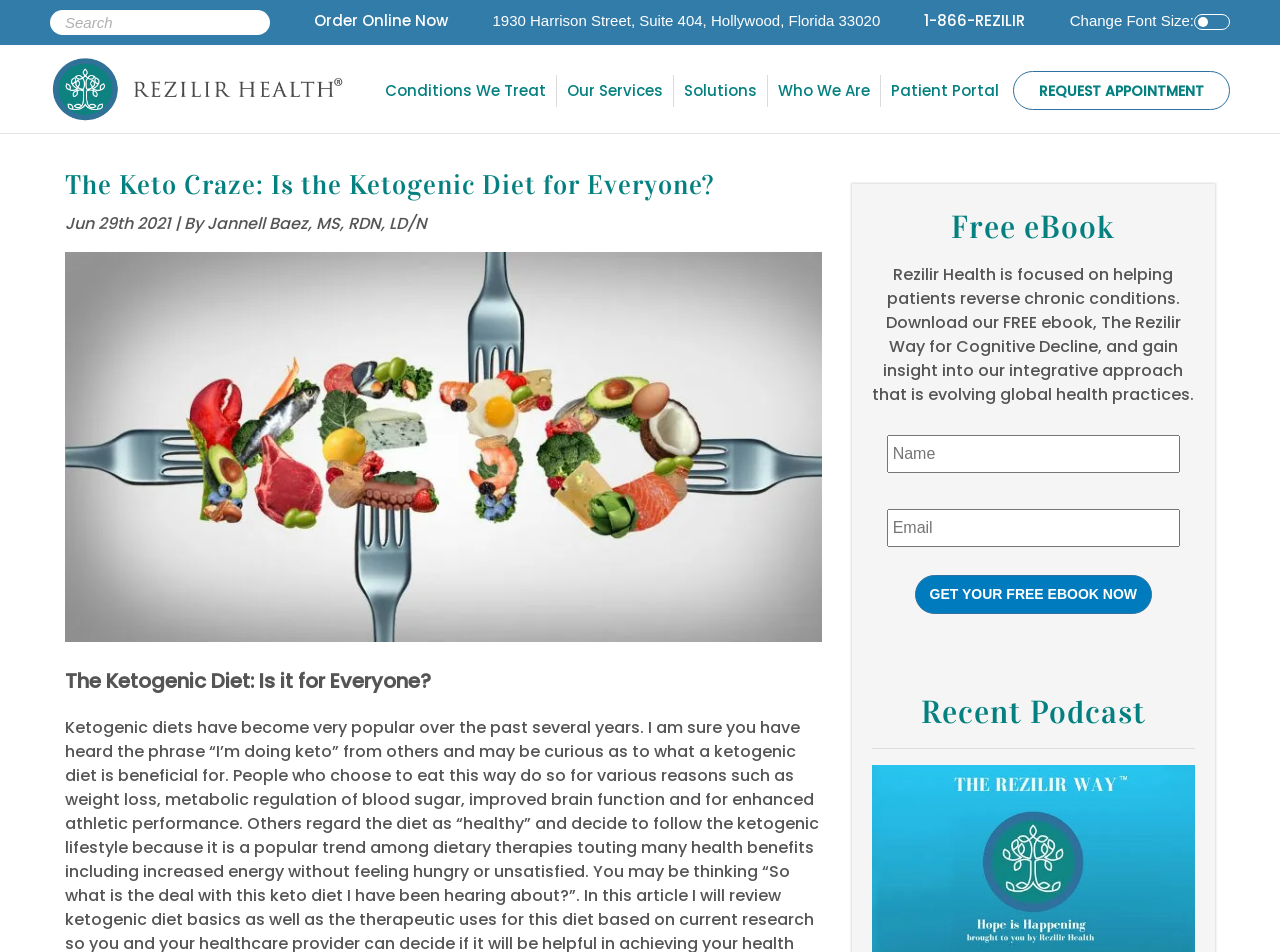Specify the bounding box coordinates of the area to click in order to execute this command: 'Order online now'. The coordinates should consist of four float numbers ranging from 0 to 1, and should be formatted as [left, top, right, bottom].

[0.246, 0.011, 0.35, 0.033]